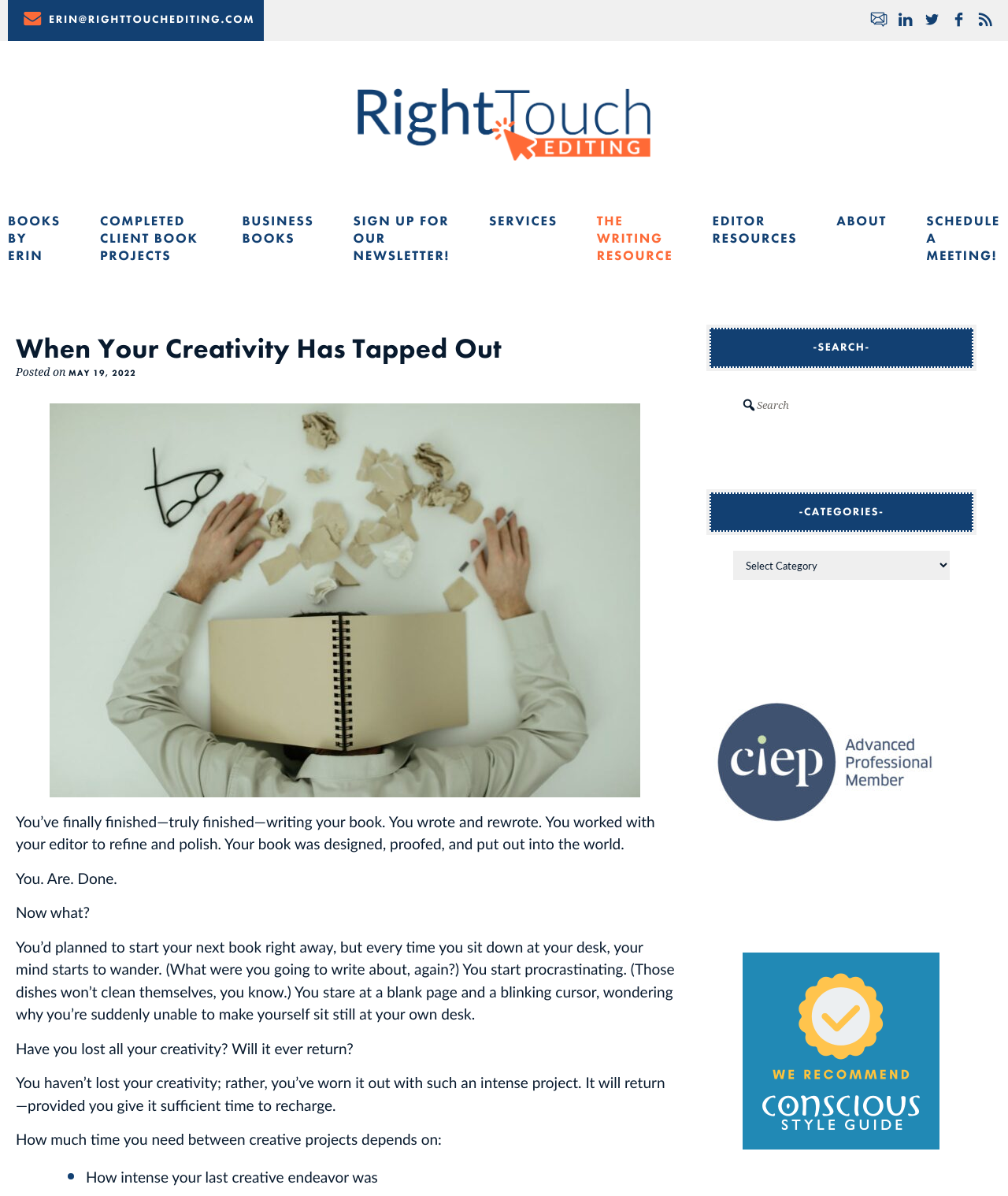What is the relationship between the author and Erin?
Please provide a detailed and thorough answer to the question.

The webpage has a link to 'ERIN@RIGHTTOUCHEDITING.COM' and mentions 'BOOKS BY ERIN', implying that Erin is the author of the webpage.